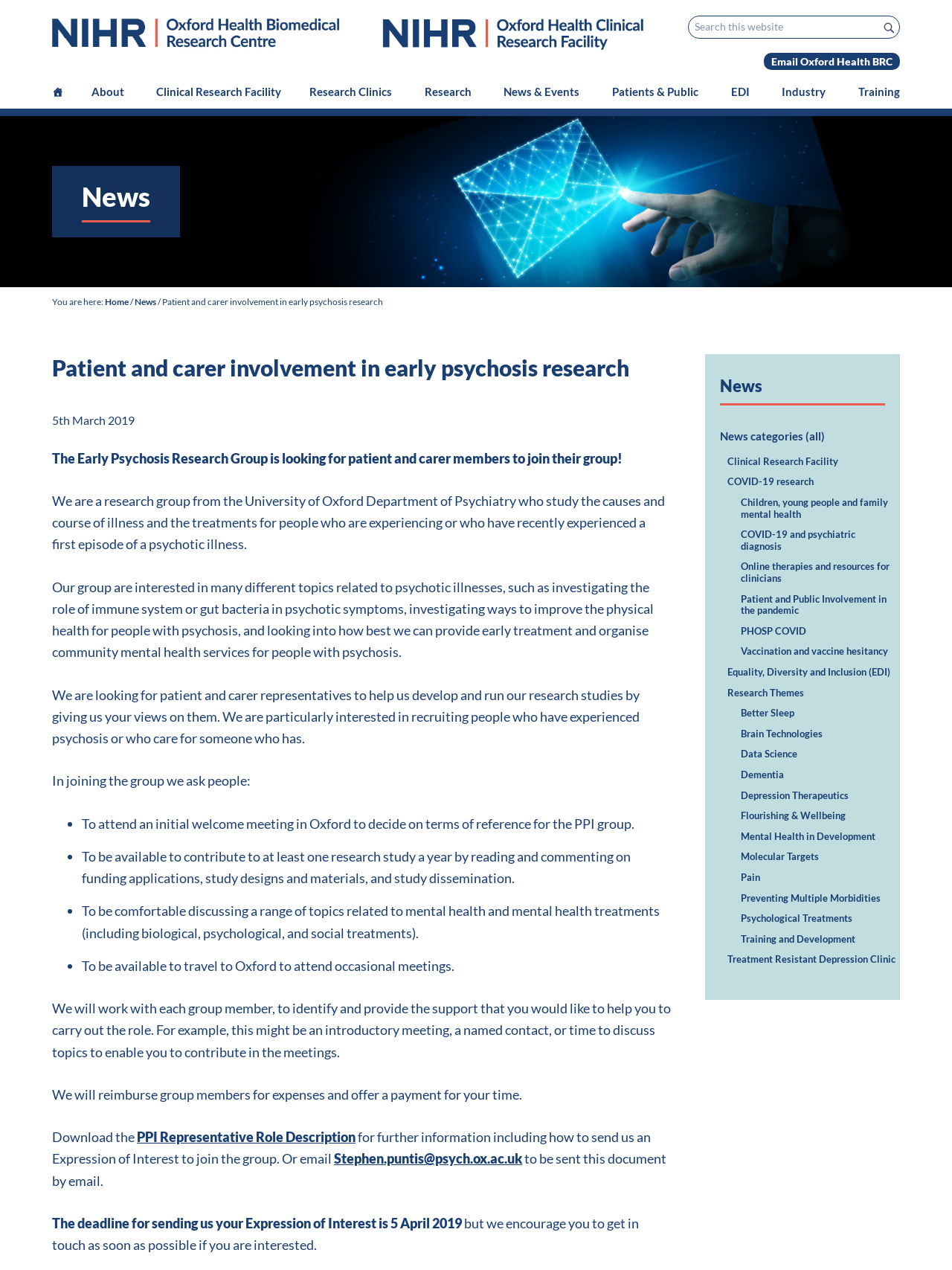Respond to the following question with a brief word or phrase:
What is the deadline for sending the Expression of Interest?

5 April 2019